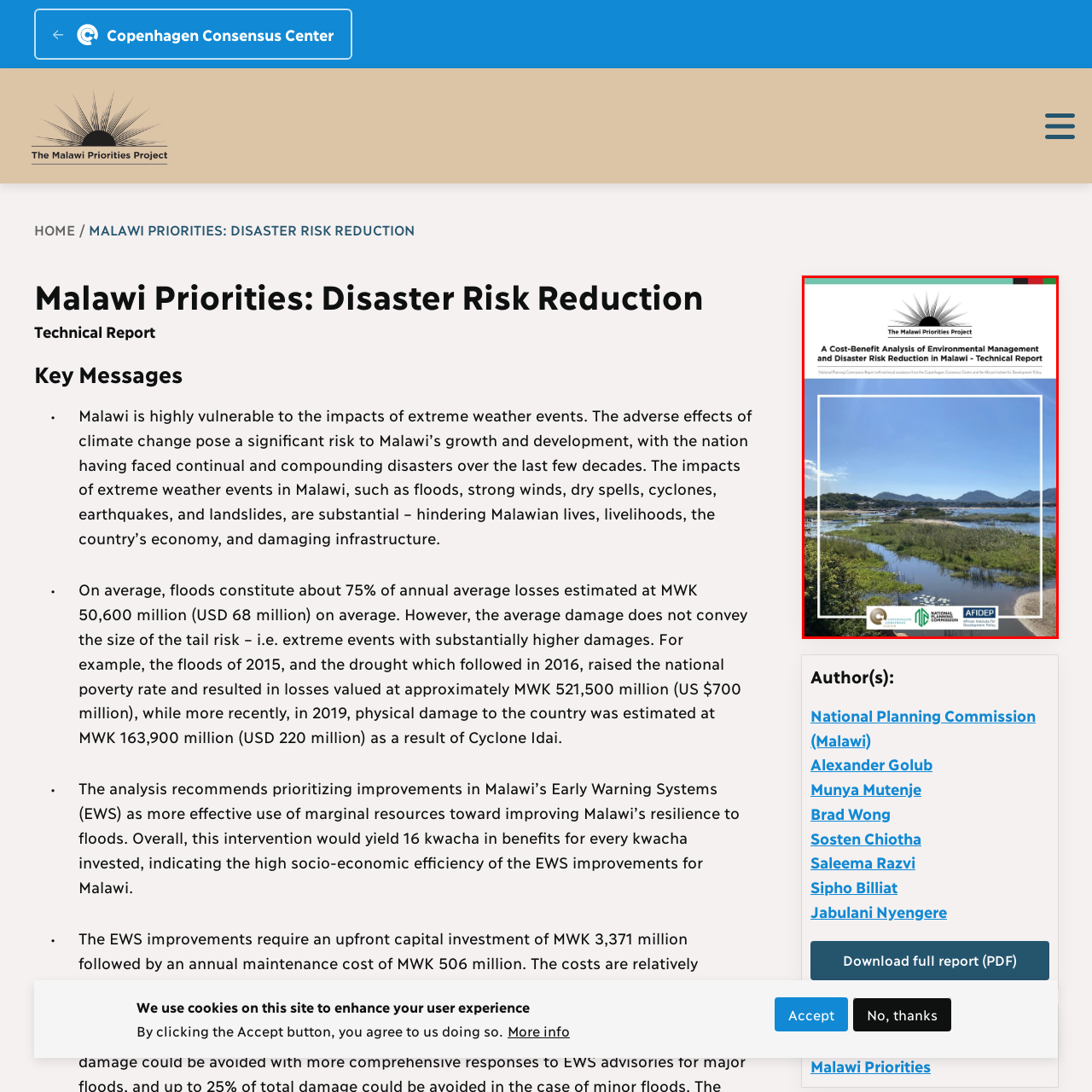What is the name of the project associated with the report?
Pay attention to the section of the image highlighted by the red bounding box and provide a comprehensive answer to the question.

The report is part of the Malawi Priorities Project, which is mentioned on the cover page, indicating the project's involvement in the publication.